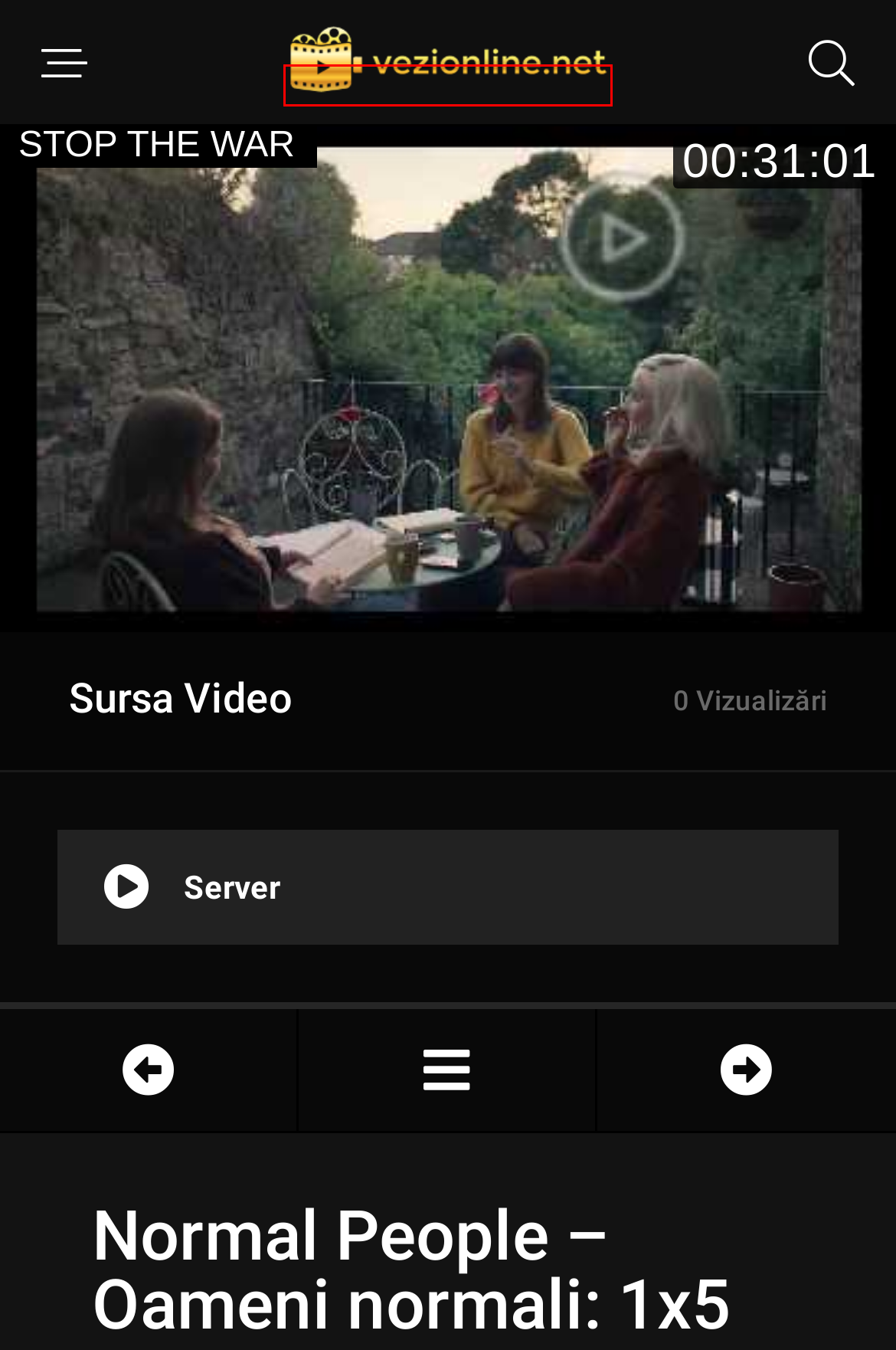Examine the screenshot of the webpage, which includes a red bounding box around an element. Choose the best matching webpage description for the page that will be displayed after clicking the element inside the red bounding box. Here are the candidates:
A. Normal People: Sezonul 1, Episodul 1 online subtitrat HD
B. Normal People: Sezonul 1, Episodul 4 online subtitrat HD
C. Normal People: Sezonul 1, Episodul 2 online subtitrat HD
D. Normal People: Sezonul 1, Episodul 7 online subtitrat HD
E. Normal People: Sezonul 1, Episodul 3 online subtitrat HD
F. Normal People: Sezonul 1, Episodul 6 online subtitrat HD
G. Normal People - Oameni normali online subtitrat HD in romana
H. Seriale Online Subtitrate HD în limba Română

H